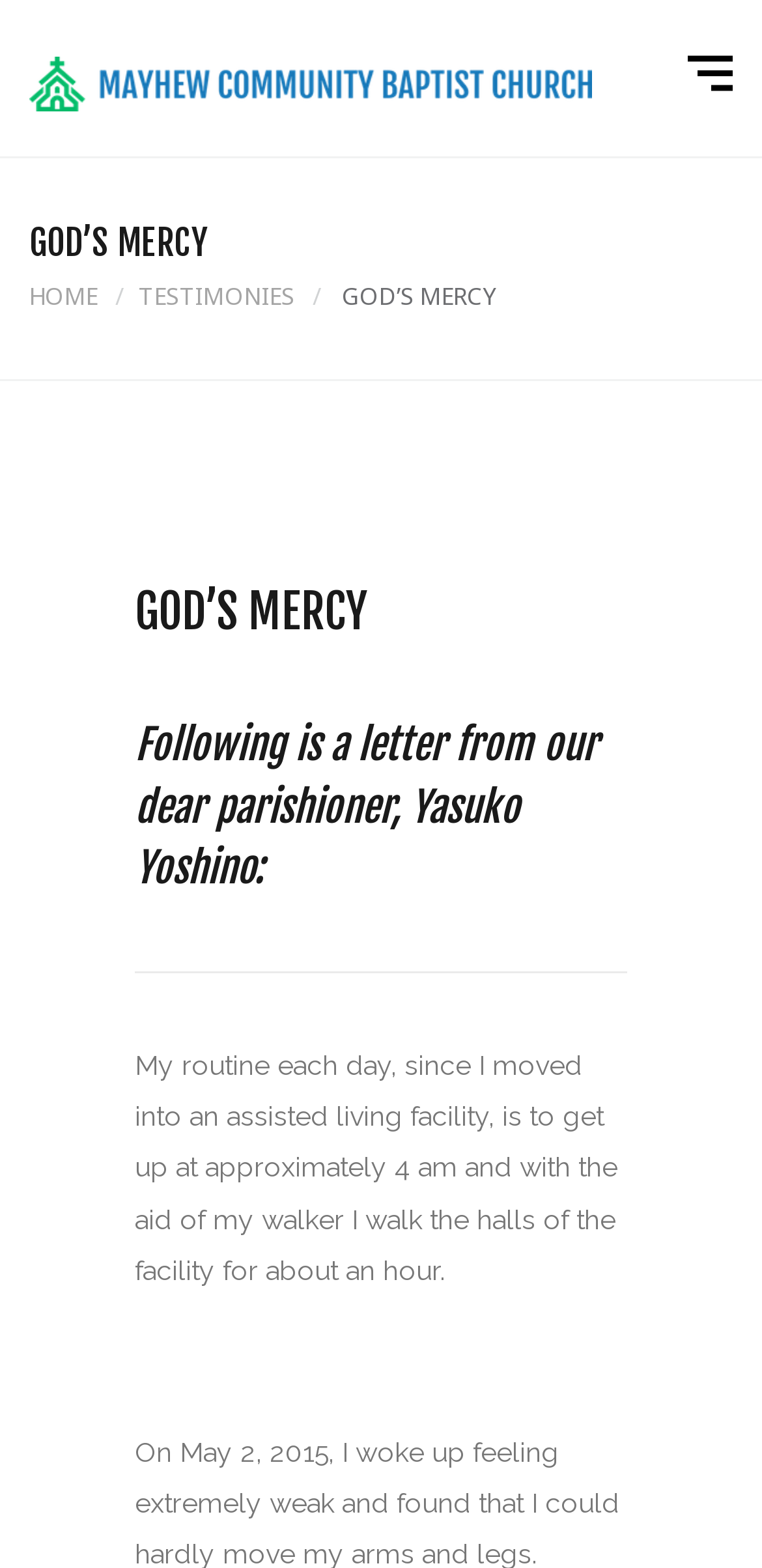What is the topic of the letter from Yasuko Yoshino?
Look at the image and respond with a single word or a short phrase.

Daily routine